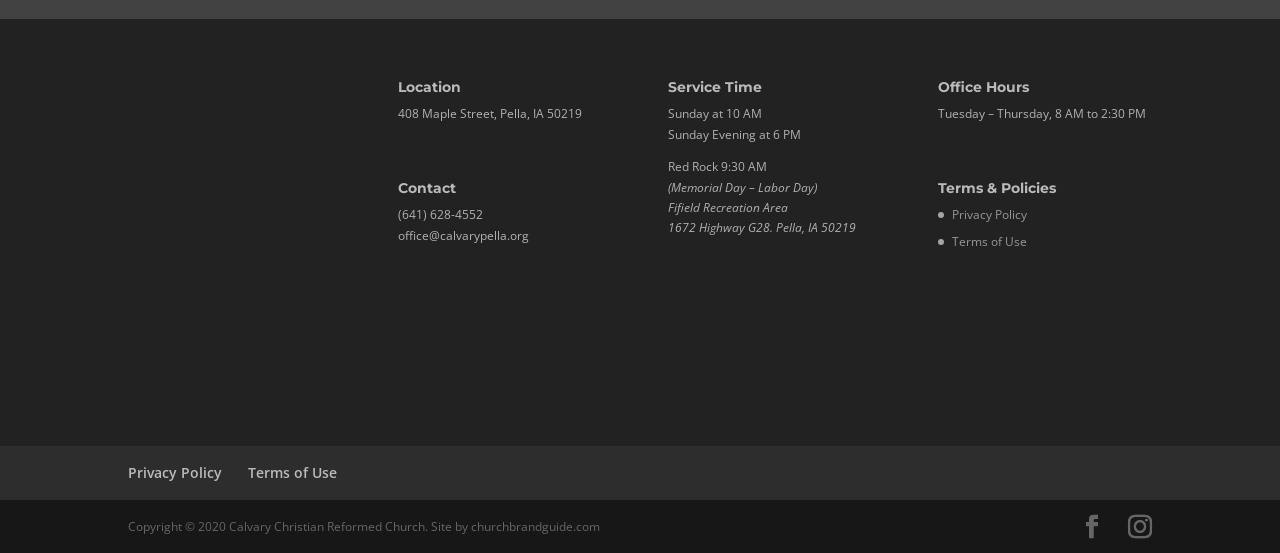Using the information in the image, give a comprehensive answer to the question: 
What are the office hours of the church?

The office hours can be found under the 'Office Hours' heading, which is located at the top-right section of the webpage. The StaticText element with ID 231 contains the office hours information.